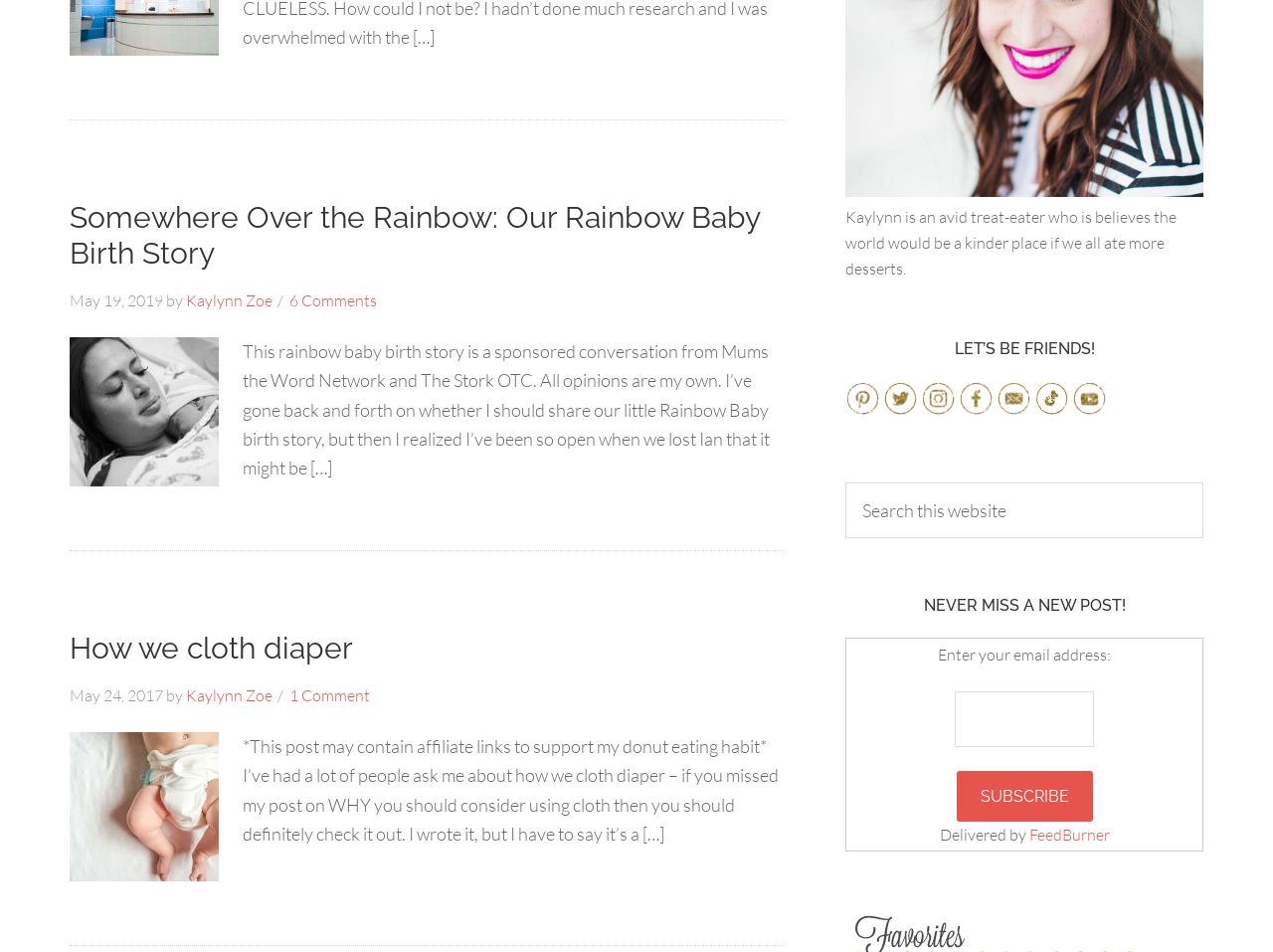Find the bounding box of the UI element described as: "6 Comments". The bounding box coordinates should be given as four float values between 0 and 1, i.e., [left, top, right, bottom].

[0.227, 0.305, 0.296, 0.326]